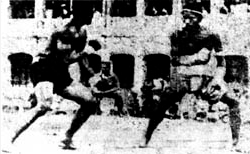Offer a detailed narrative of what is shown in the image.

The image depicts a historic Muay Thai match, showcasing two fighters in a dynamic pose as they engage in combat. The setting appears to be an outdoor venue, possibly during the early 20th century, with spectators visible in the background. One fighter, dressed in traditional shorts, seems to be advancing, whereas the other is poised defensively, adorned with protective gear around the waist. The monochrome quality of the image contributes to its vintage feel, hinting at the rich history and cultural significance of Muay Thai as a traditional martial art and sport.